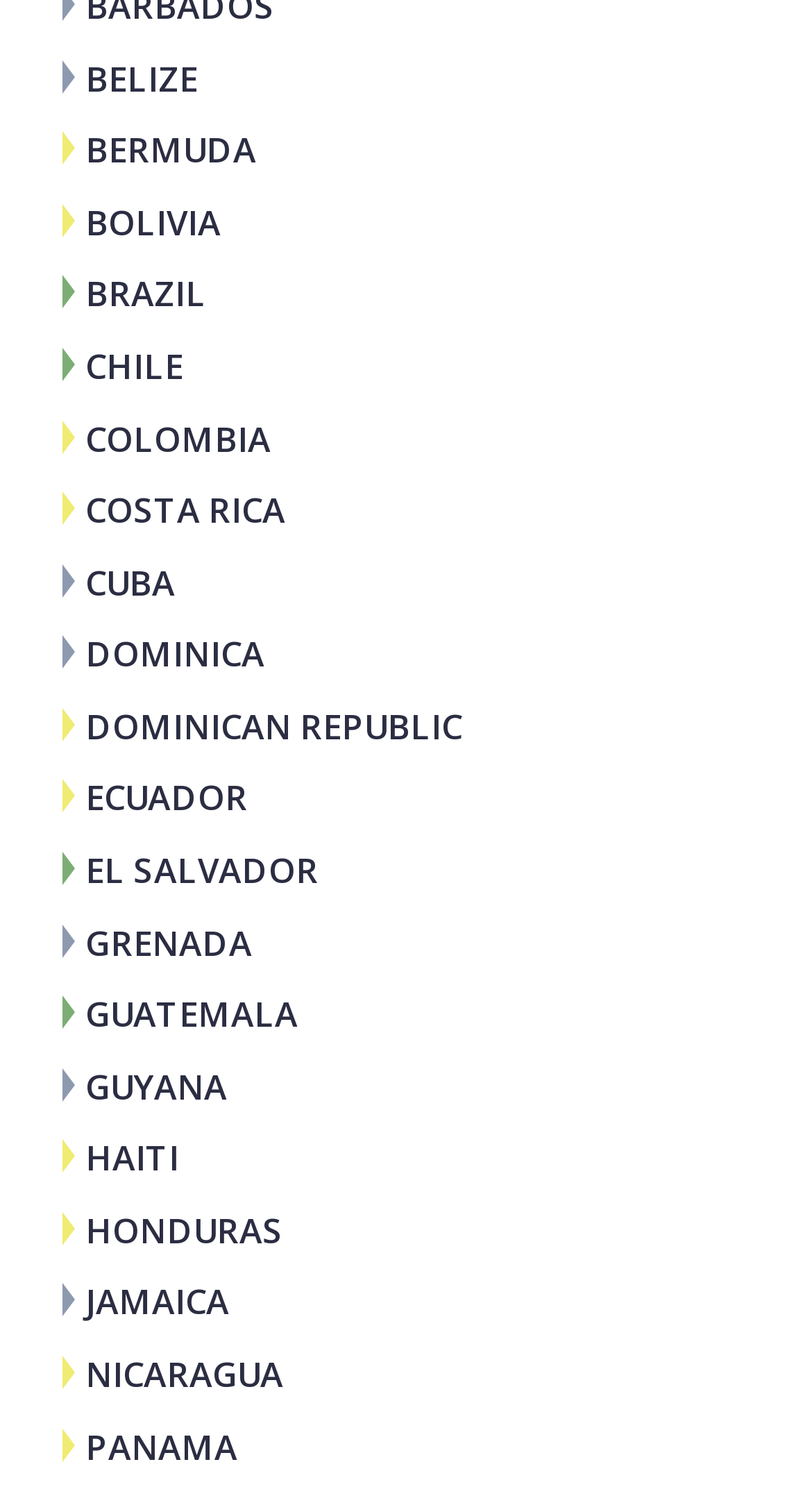Locate the bounding box coordinates of the area to click to fulfill this instruction: "Click on BELIZE". The bounding box should be presented as four float numbers between 0 and 1, in the order [left, top, right, bottom].

[0.105, 0.036, 0.244, 0.068]